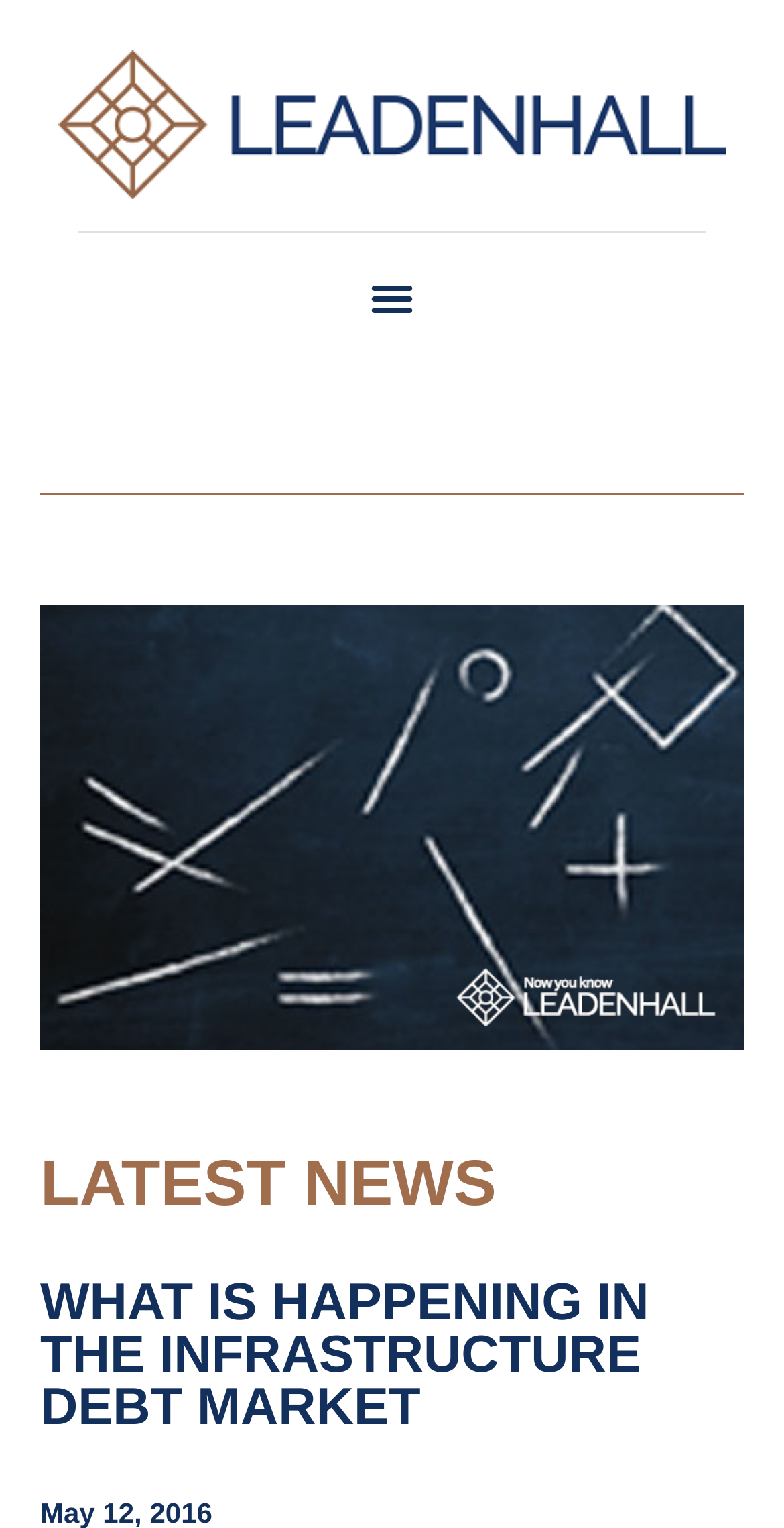Identify the bounding box coordinates of the HTML element based on this description: "Call: 1300-745-400".

None